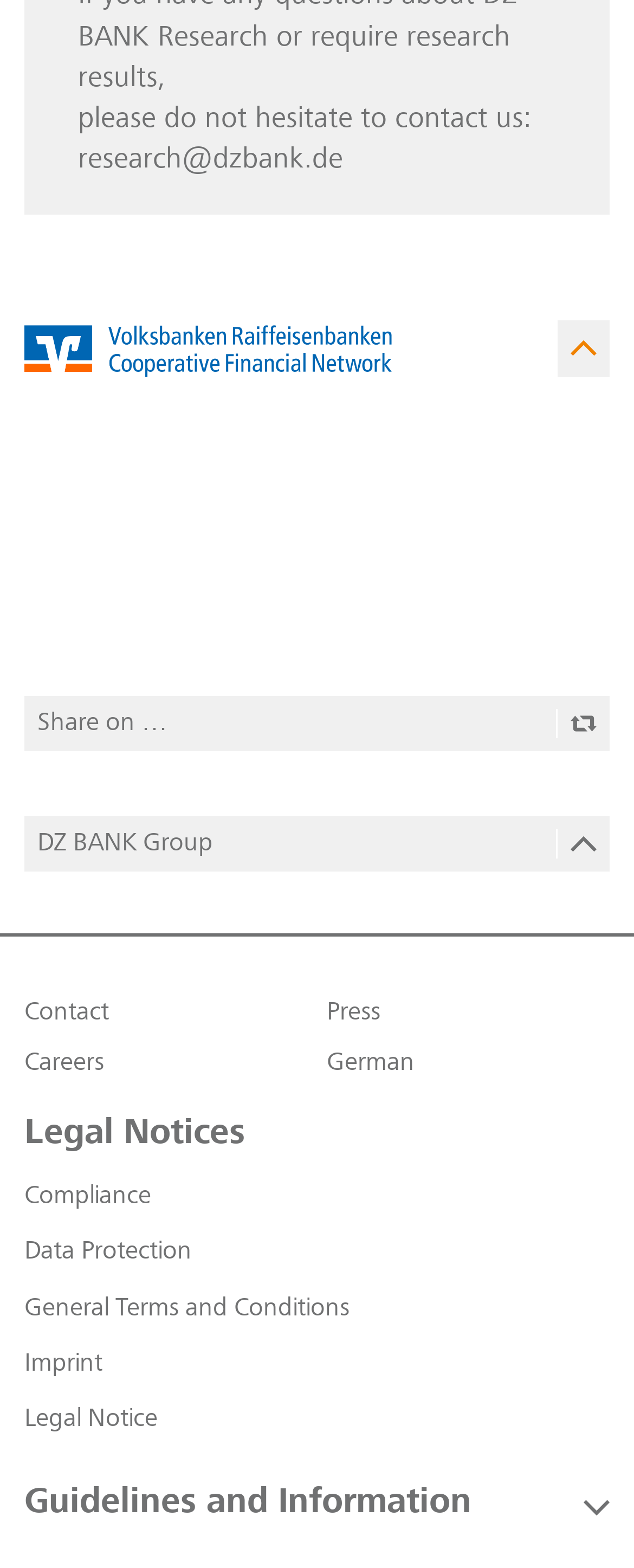What is the text above the footer section?
Using the image provided, answer with just one word or phrase.

please do not hesitate to contact us: research@dzbank.de